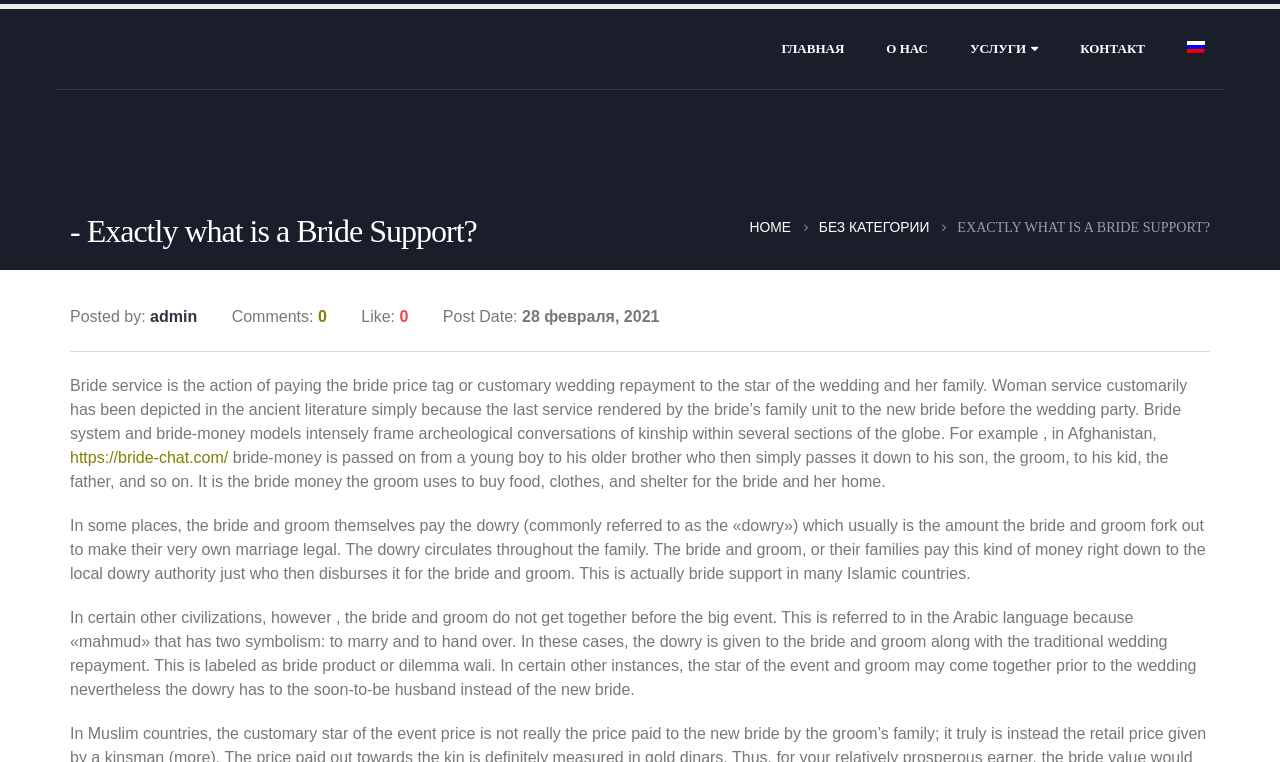Can you extract the primary headline text from the webpage?

Exactly what is a Bride Support?